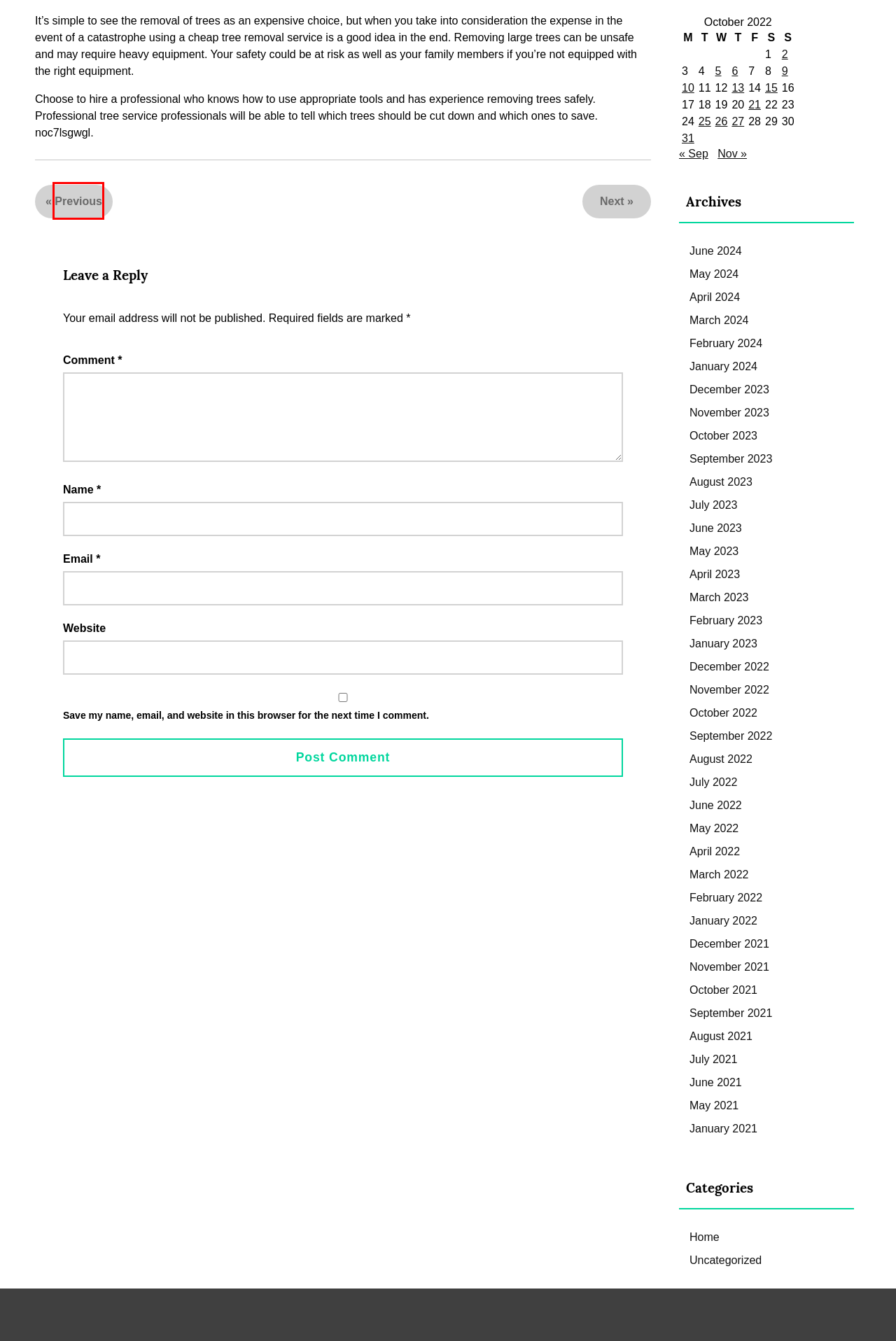You are looking at a webpage screenshot with a red bounding box around an element. Pick the description that best matches the new webpage after interacting with the element in the red bounding box. The possible descriptions are:
A. July 2021 - a2 Directory
B. April 2022 - a2 Directory
C. List of Things to do When Moving into a New House - Chester County Homes - a2 Directory
D. April 2024 - a2 Directory
E. Uncategorized Archives - a2 Directory
F. September 2022 - a2 Directory
G. January 2021 - a2 Directory
H. June 2023 - a2 Directory

C